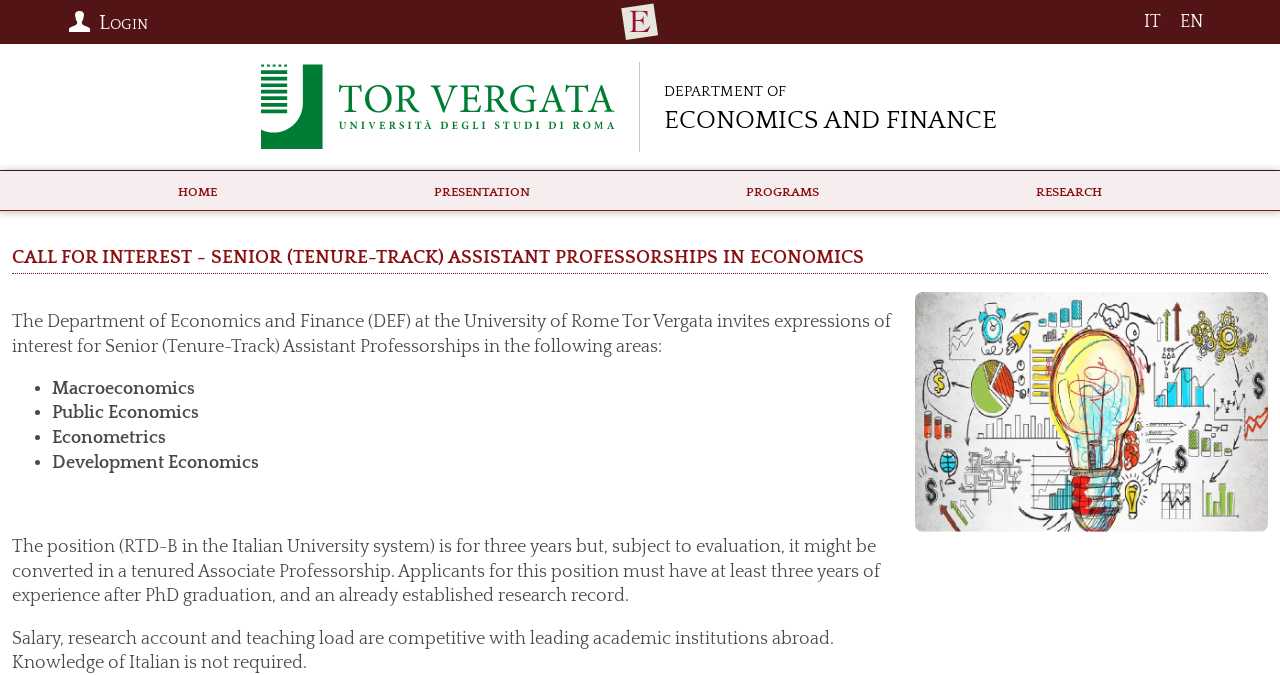Can you find the bounding box coordinates for the UI element given this description: "Facoltà di Economia"? Provide the coordinates as four float numbers between 0 and 1: [left, top, right, bottom].

[0.484, 0.003, 0.516, 0.062]